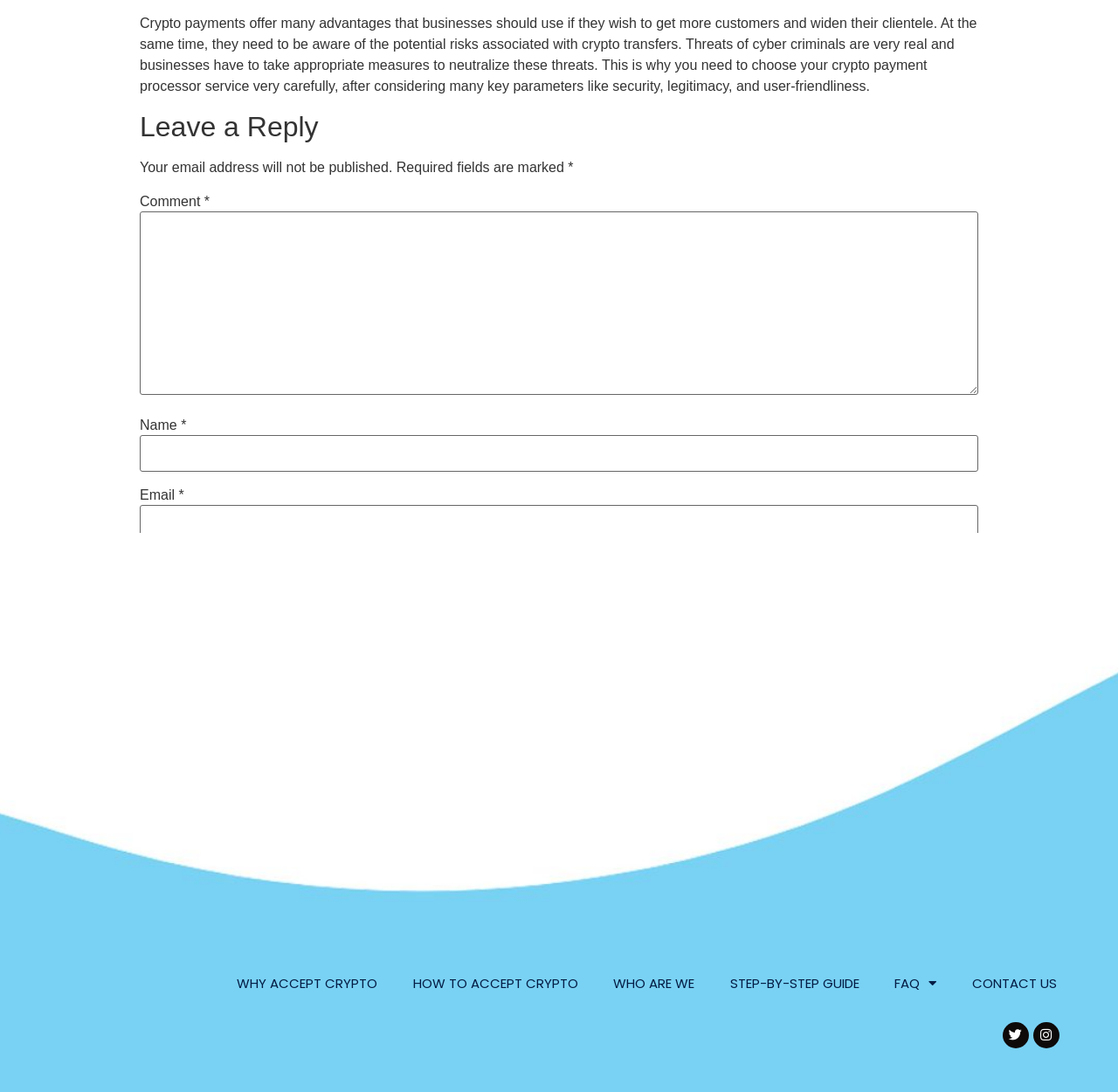Using the element description: "Who are we", determine the bounding box coordinates for the specified UI element. The coordinates should be four float numbers between 0 and 1, [left, top, right, bottom].

[0.533, 0.881, 0.637, 0.92]